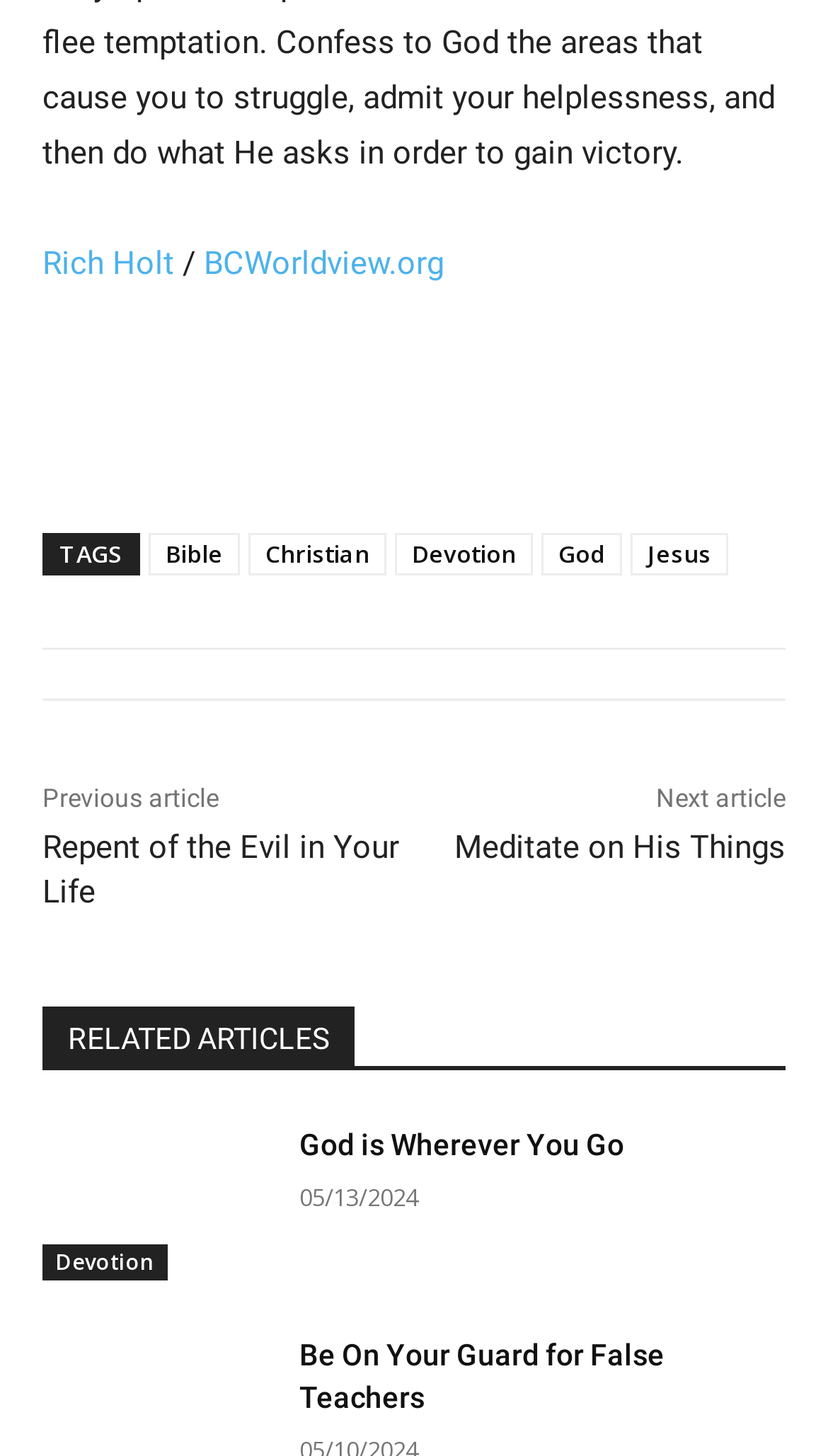Please identify the bounding box coordinates of the element that needs to be clicked to execute the following command: "Read the article 'Repent of the Evil in Your Life'". Provide the bounding box using four float numbers between 0 and 1, formatted as [left, top, right, bottom].

[0.051, 0.569, 0.482, 0.626]